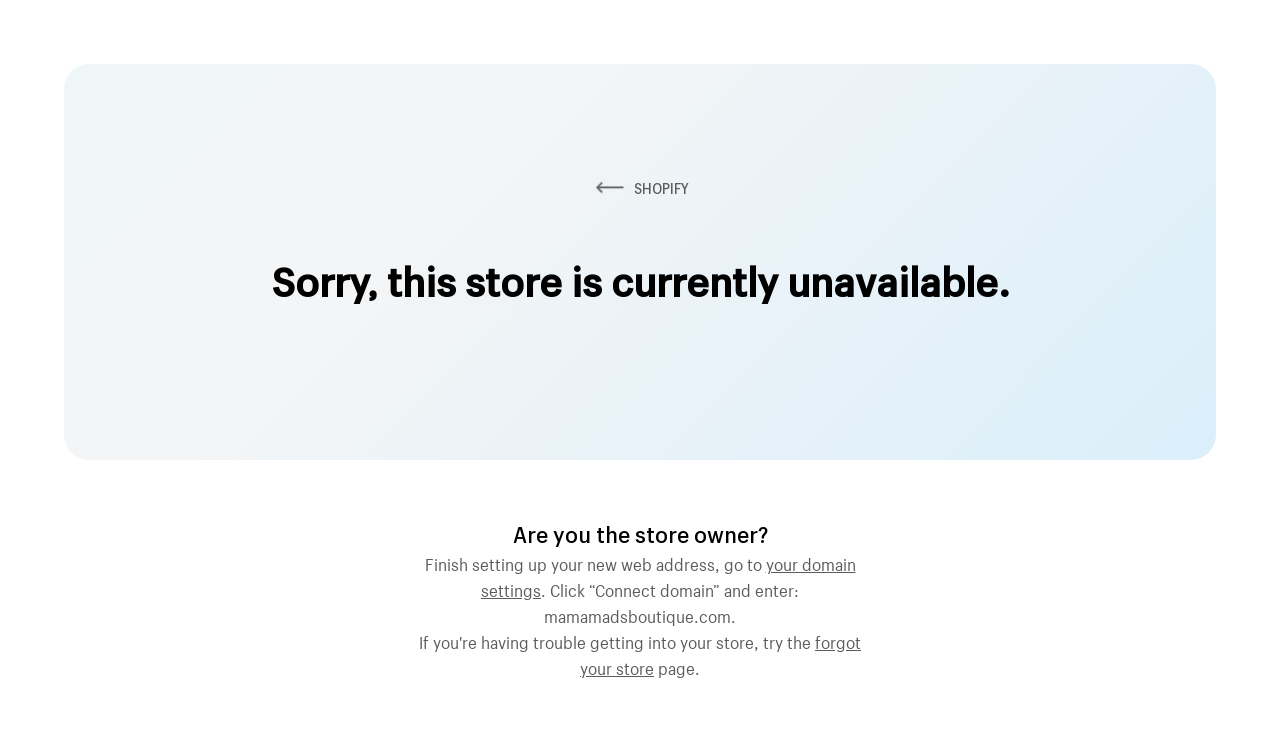Please analyze the image and provide a thorough answer to the question:
What is the domain name mentioned on the page?

The domain name mentioned on the page can be found in the text that says 'Click “Connect domain” and enter: mamamadsboutique.com.'.